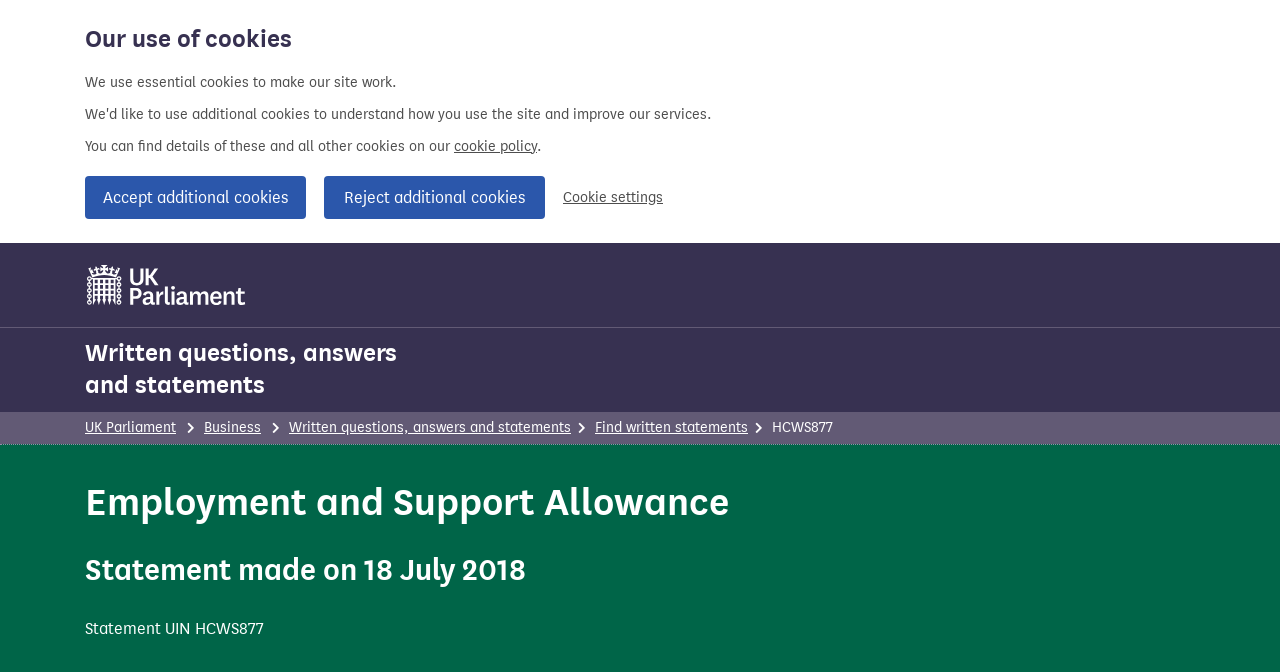Identify and provide the text of the main header on the webpage.

Employment and Support Allowance